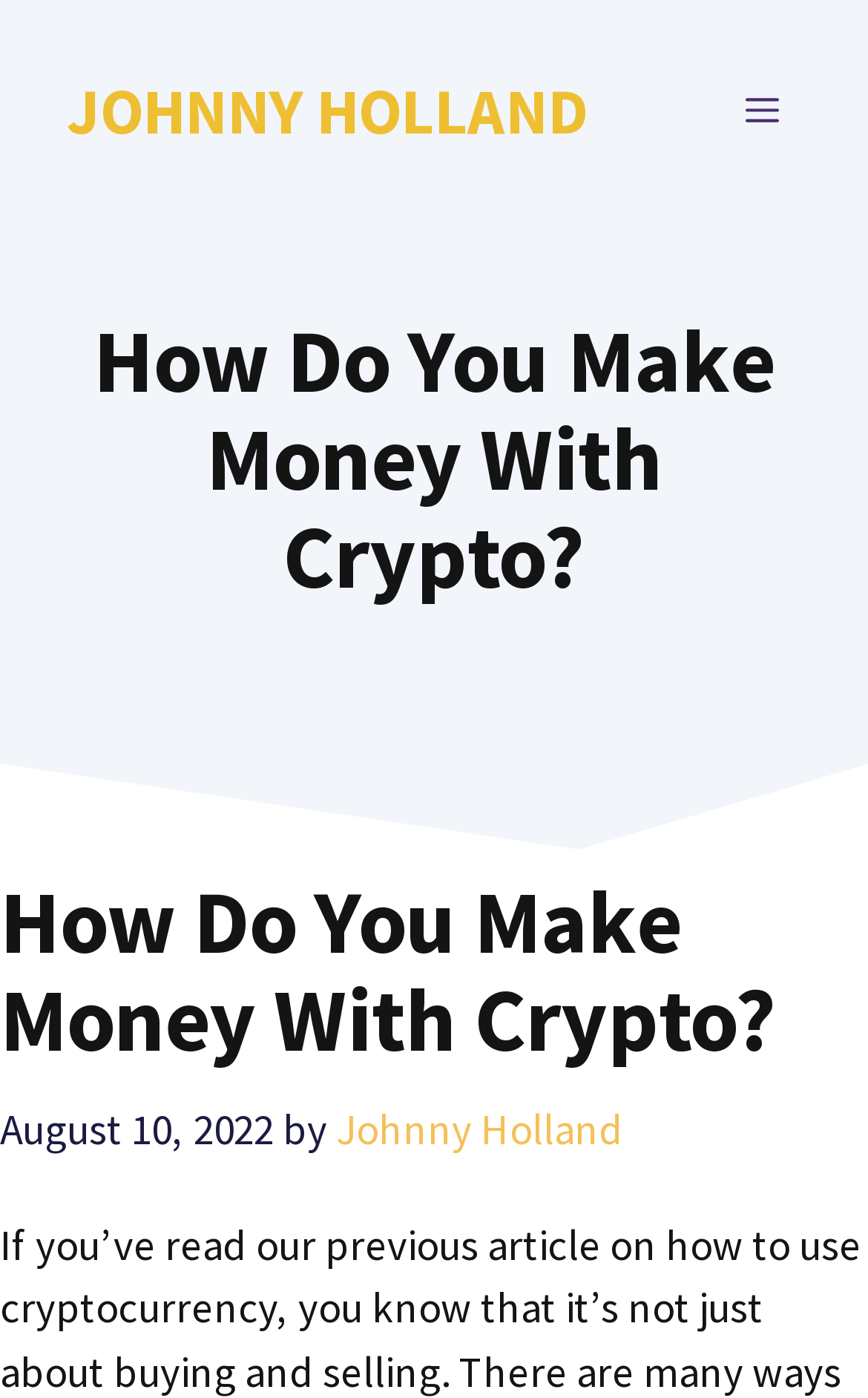Predict the bounding box coordinates for the UI element described as: "Menu". The coordinates should be four float numbers between 0 and 1, presented as [left, top, right, bottom].

[0.808, 0.032, 0.949, 0.127]